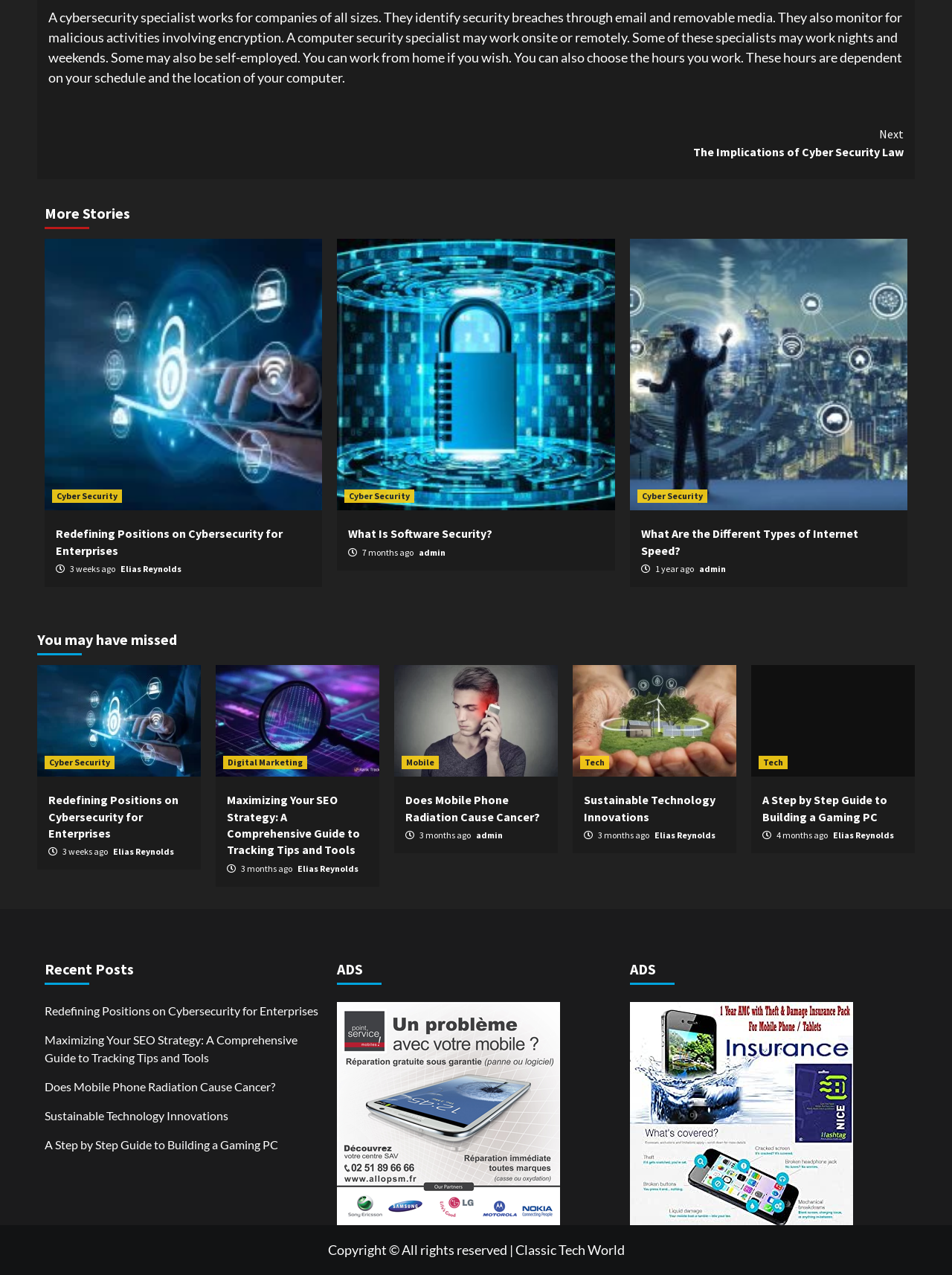Pinpoint the bounding box coordinates of the area that should be clicked to complete the following instruction: "Click on 'Continue Reading'". The coordinates must be given as four float numbers between 0 and 1, i.e., [left, top, right, bottom].

[0.051, 0.092, 0.949, 0.132]